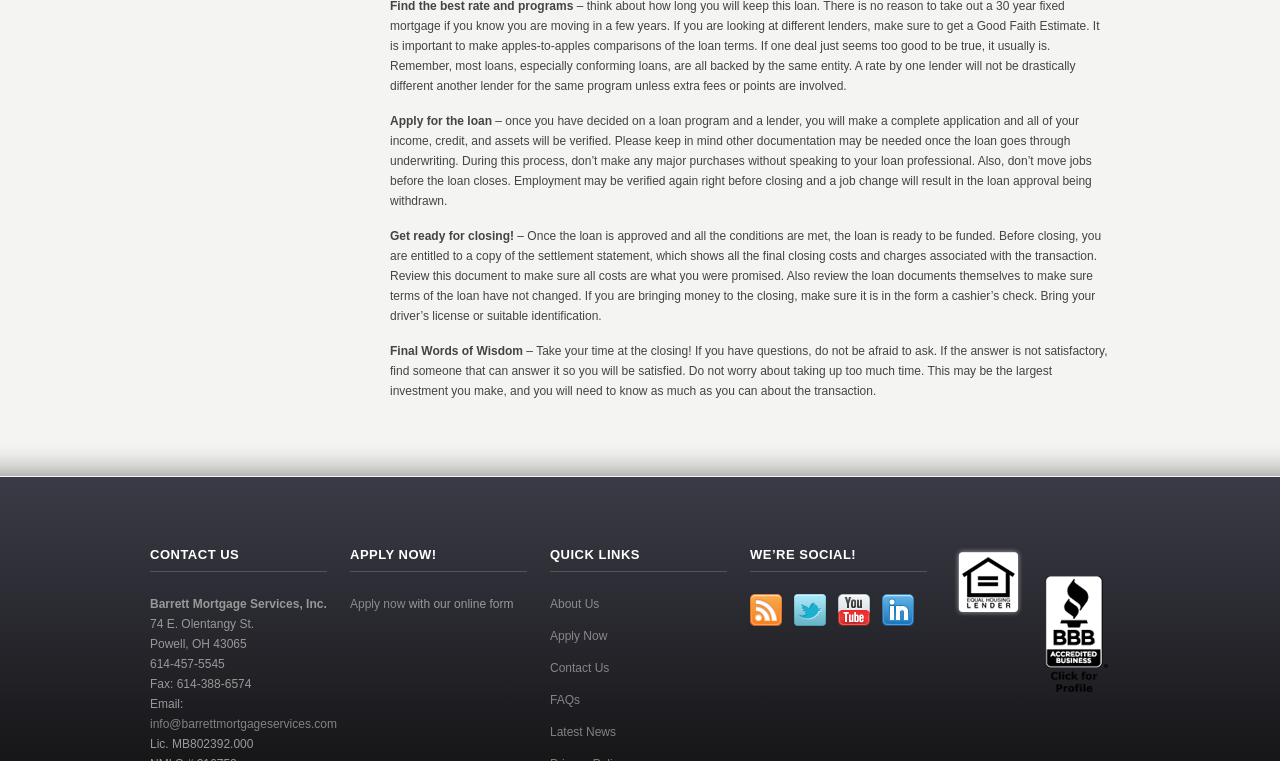Find the bounding box of the UI element described as: "info@barrettmortgageservices.com". The bounding box coordinates should be given as four float values between 0 and 1, i.e., [left, top, right, bottom].

[0.117, 0.942, 0.263, 0.96]